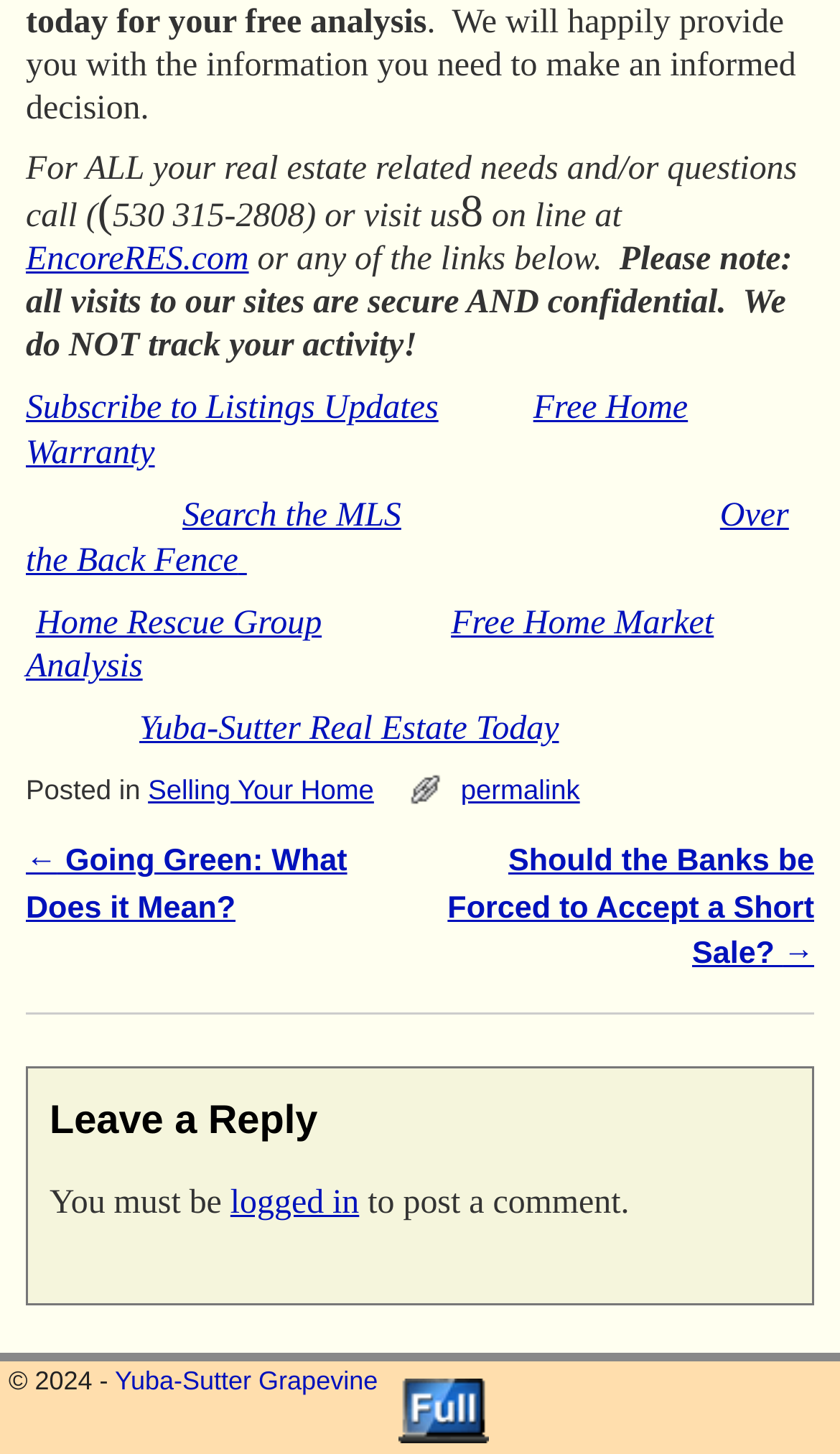What is the purpose of the website?
Please provide a detailed answer to the question.

The purpose of the website can be inferred from the text 'today for your free analysis' and 'We will happily provide you with the information you need to make an informed decision' which suggests that the website provides real estate information and analysis.